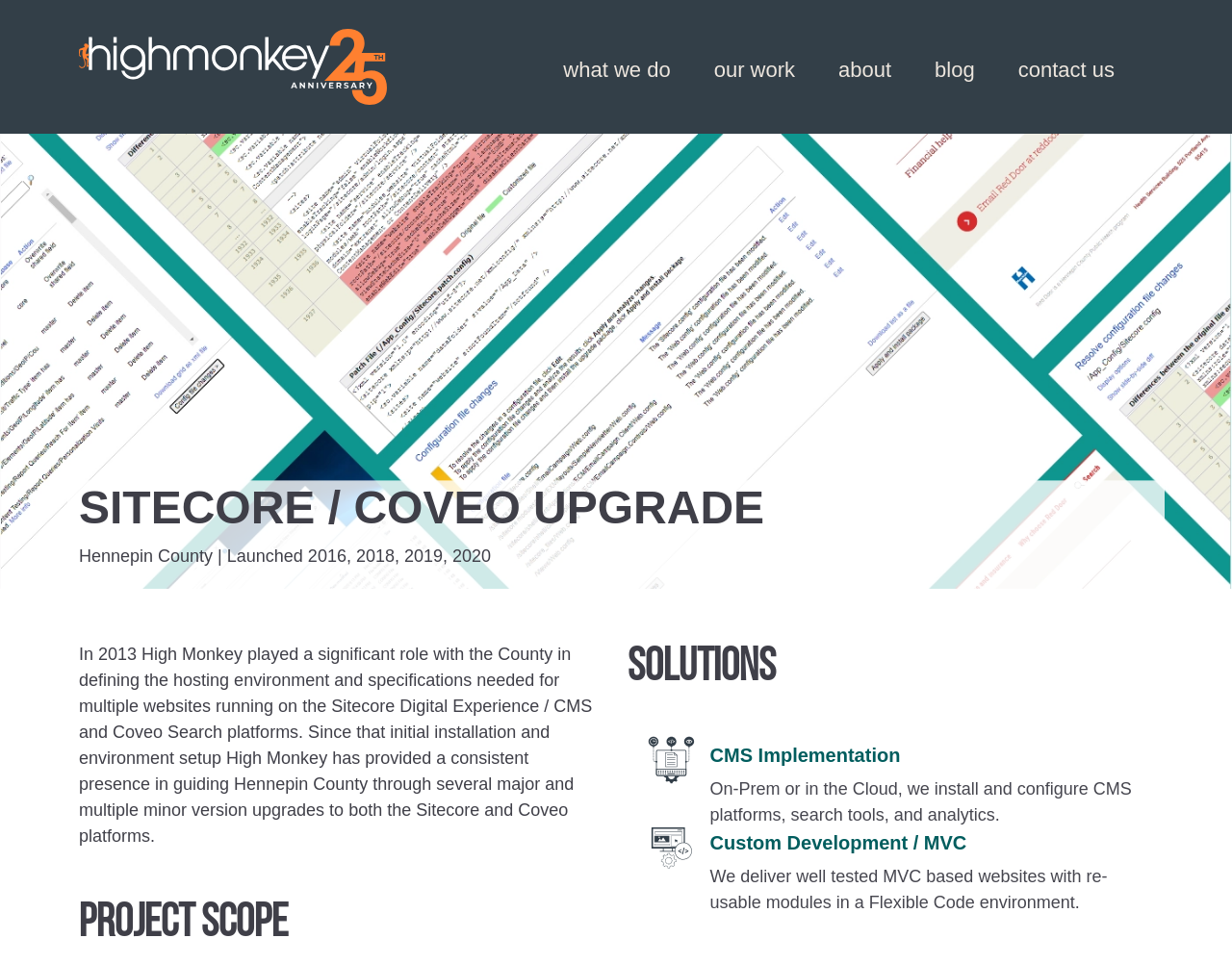What is the company logo at the top left?
Please look at the screenshot and answer using one word or phrase.

High Monkey Logo